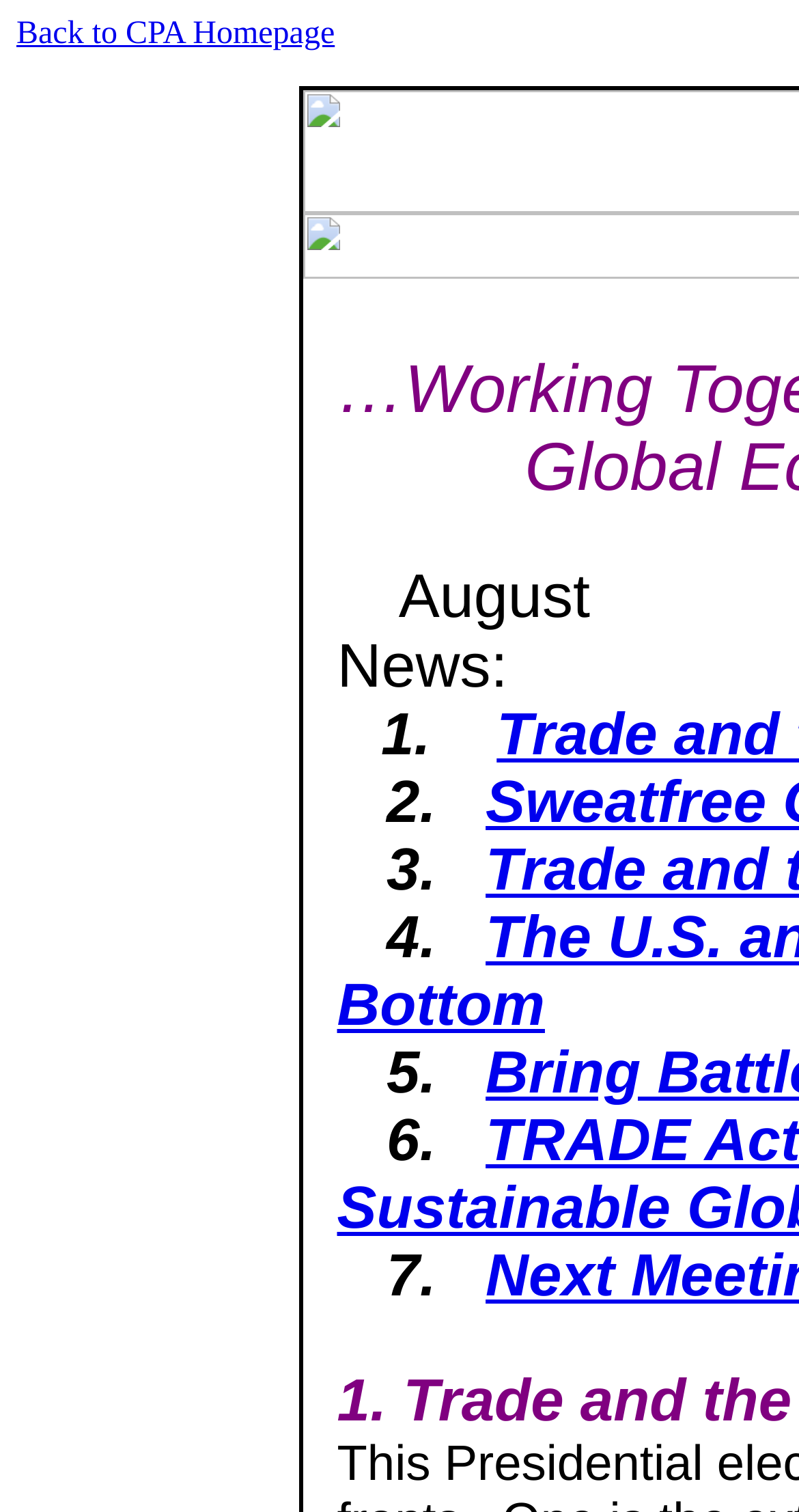Provide your answer to the question using just one word or phrase: How many news items are listed?

7